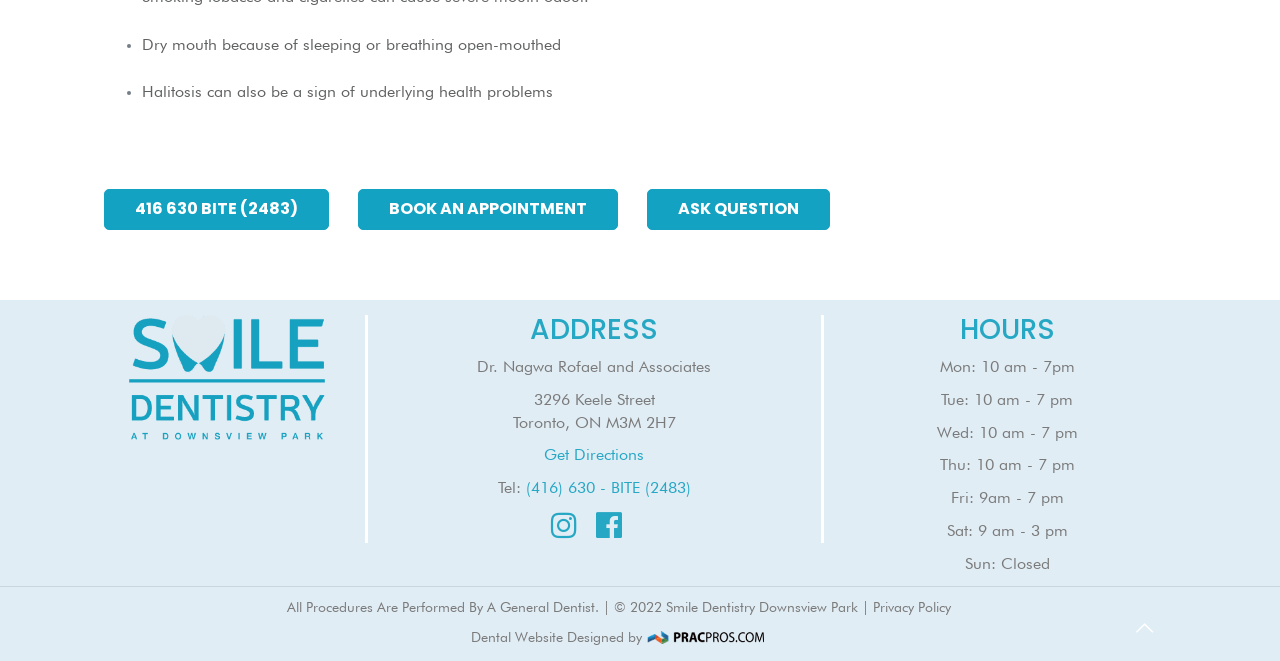Please provide a comprehensive response to the question below by analyzing the image: 
What is the name of the dentist?

I found the name of the dentist by looking at the address section of the webpage, where it says 'Dr. Nagwa Rofael and Associates'.